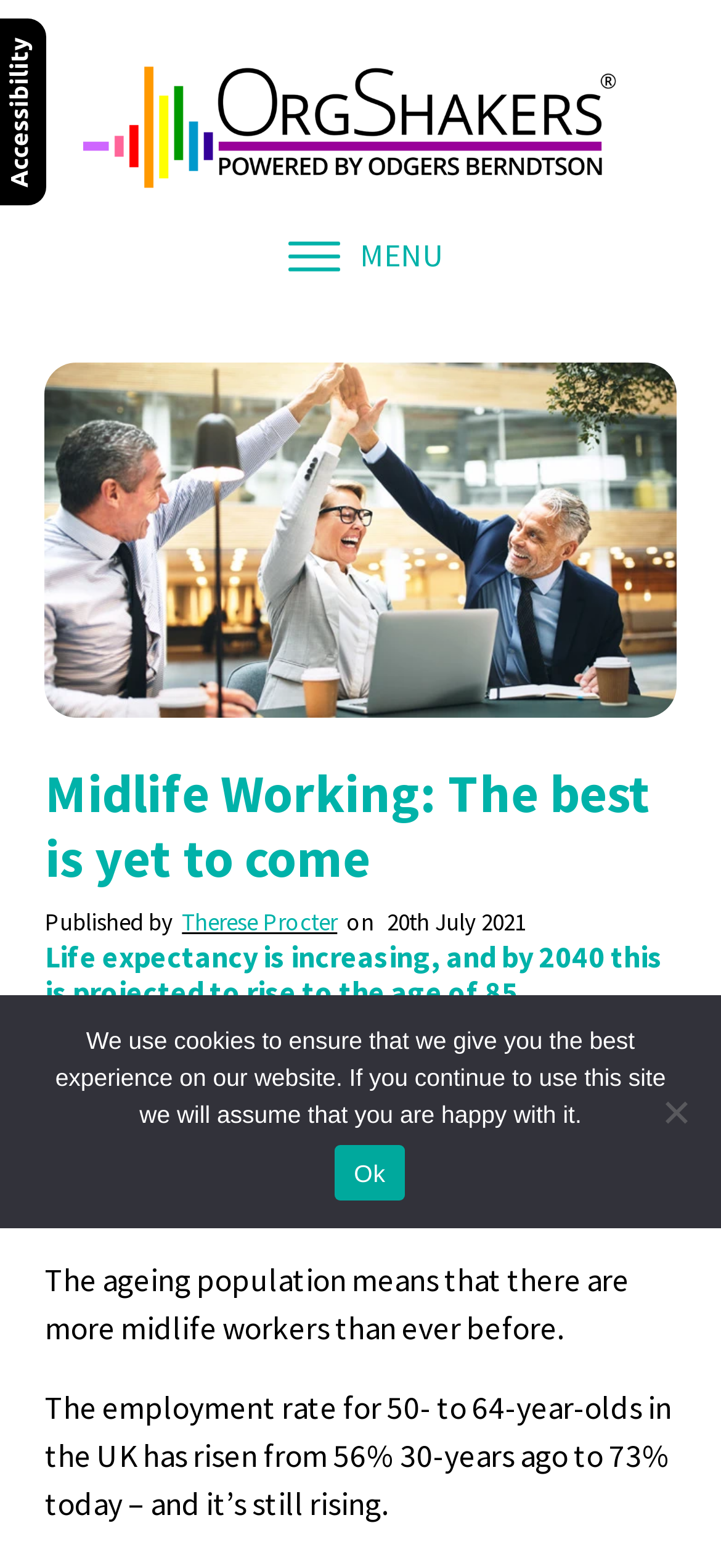What is the age range of workers mentioned in the webpage?
Please provide a comprehensive answer based on the visual information in the image.

I found the answer by reading the static text element that mentions the employment rate for 50- to 64-year-olds in the UK.